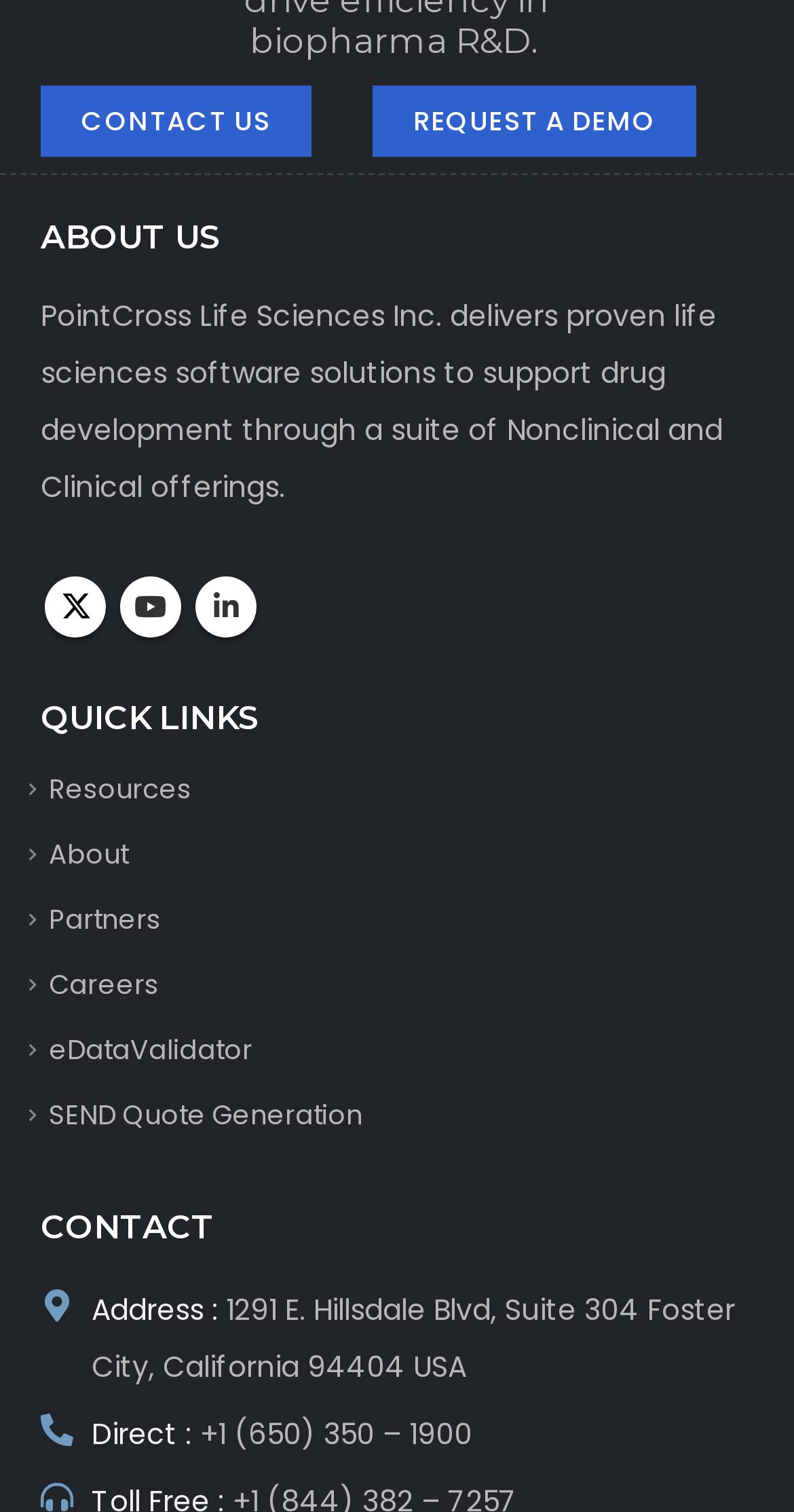Please indicate the bounding box coordinates of the element's region to be clicked to achieve the instruction: "Go to Resources". Provide the coordinates as four float numbers between 0 and 1, i.e., [left, top, right, bottom].

[0.062, 0.509, 0.241, 0.535]